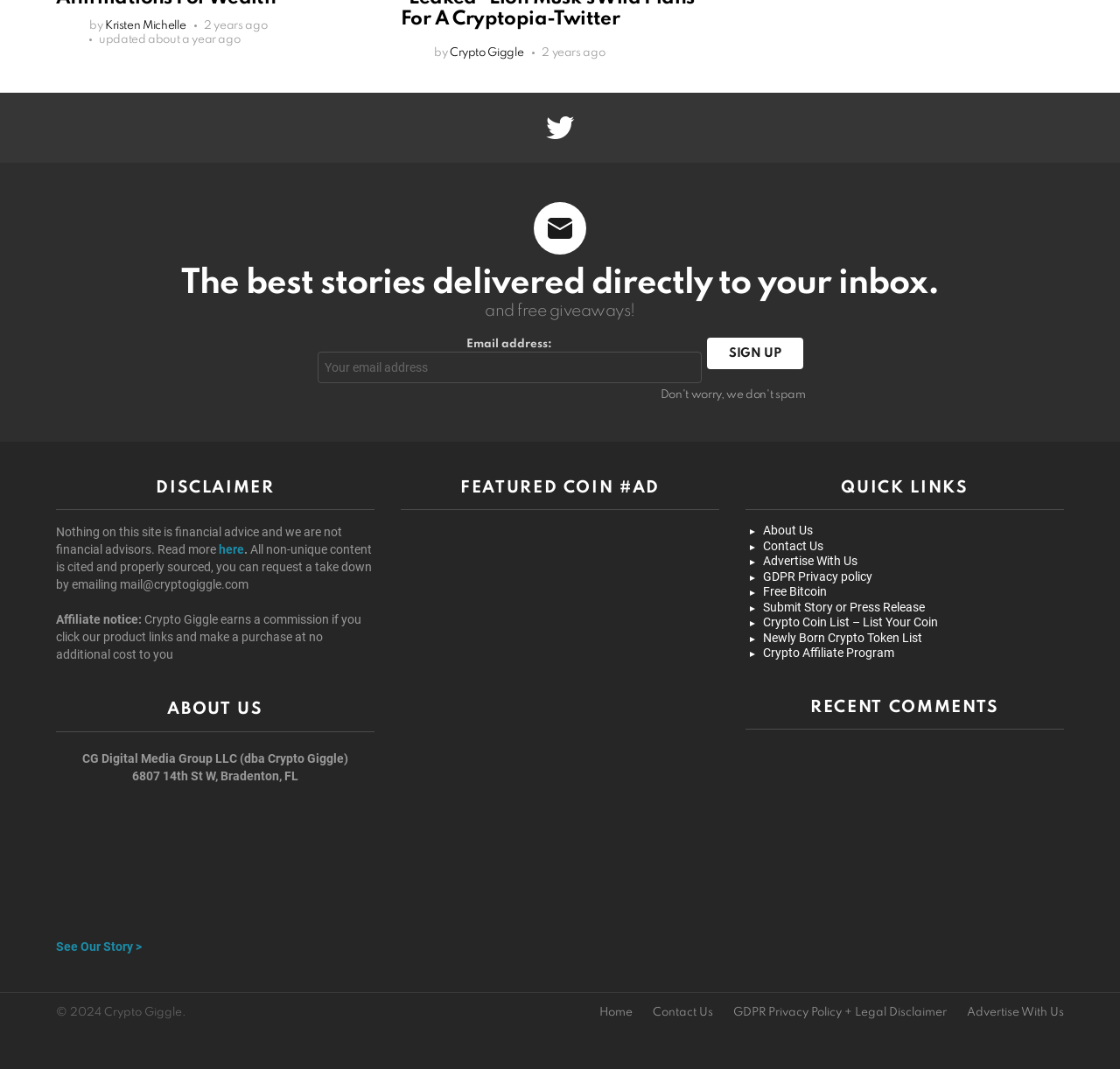Given the description Newly Born Crypto Token List, predict the bounding box coordinates of the UI element. Ensure the coordinates are in the format (top-left x, top-left y, bottom-right x, bottom-right y) and all values are between 0 and 1.

[0.666, 0.59, 0.95, 0.604]